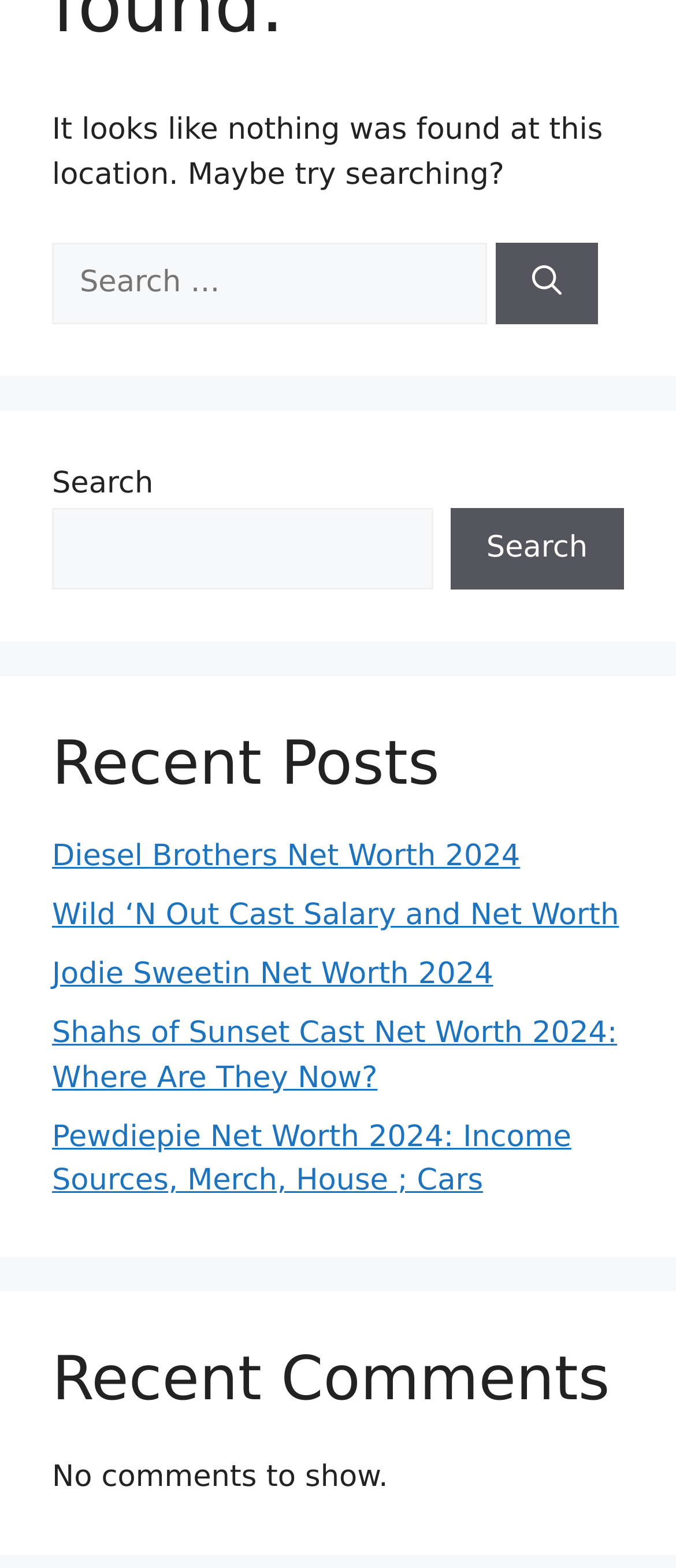Please locate the UI element described by "Diesel Brothers Net Worth 2024" and provide its bounding box coordinates.

[0.077, 0.535, 0.77, 0.558]